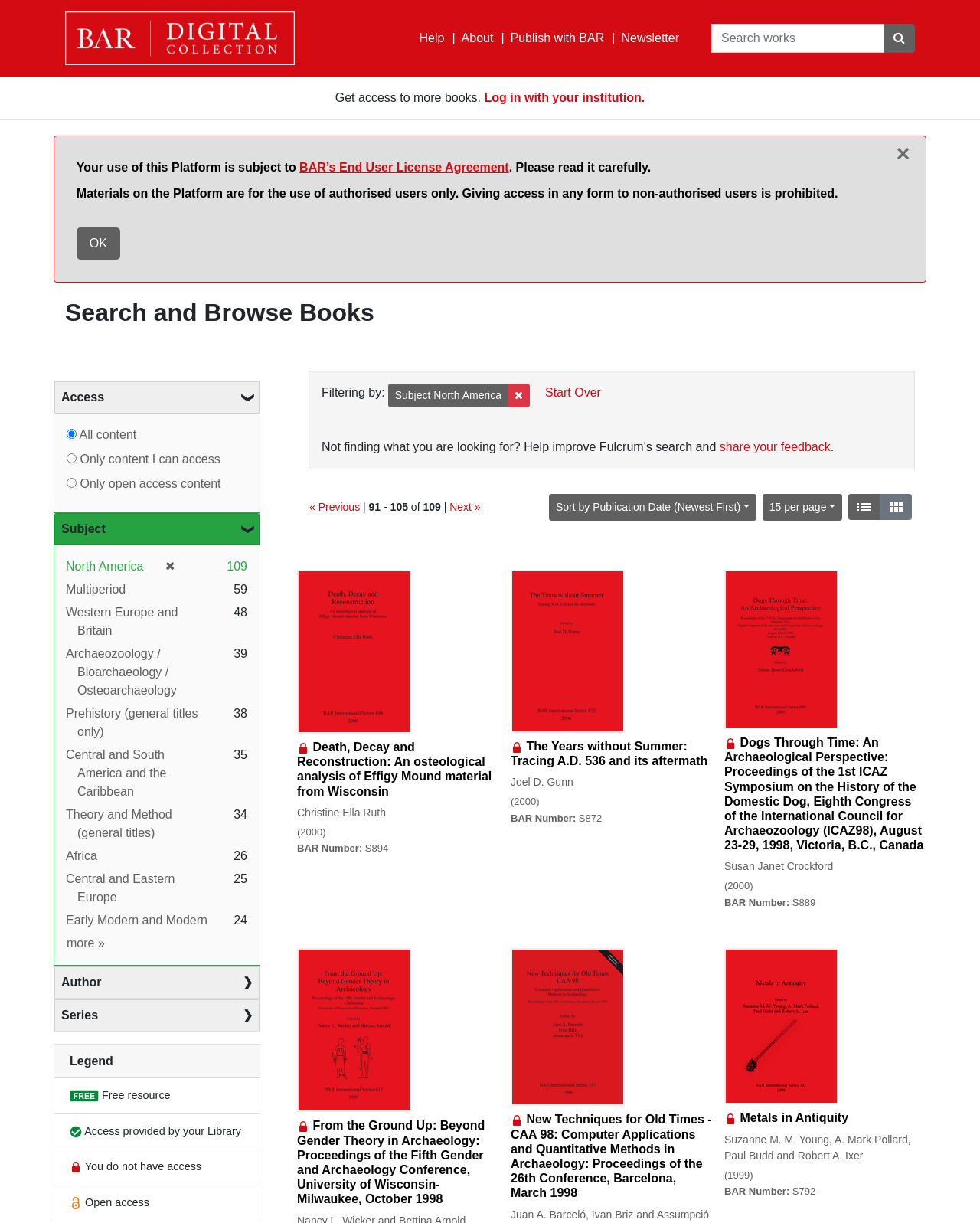How many books are in the search result?
Please provide a single word or phrase based on the screenshot.

109